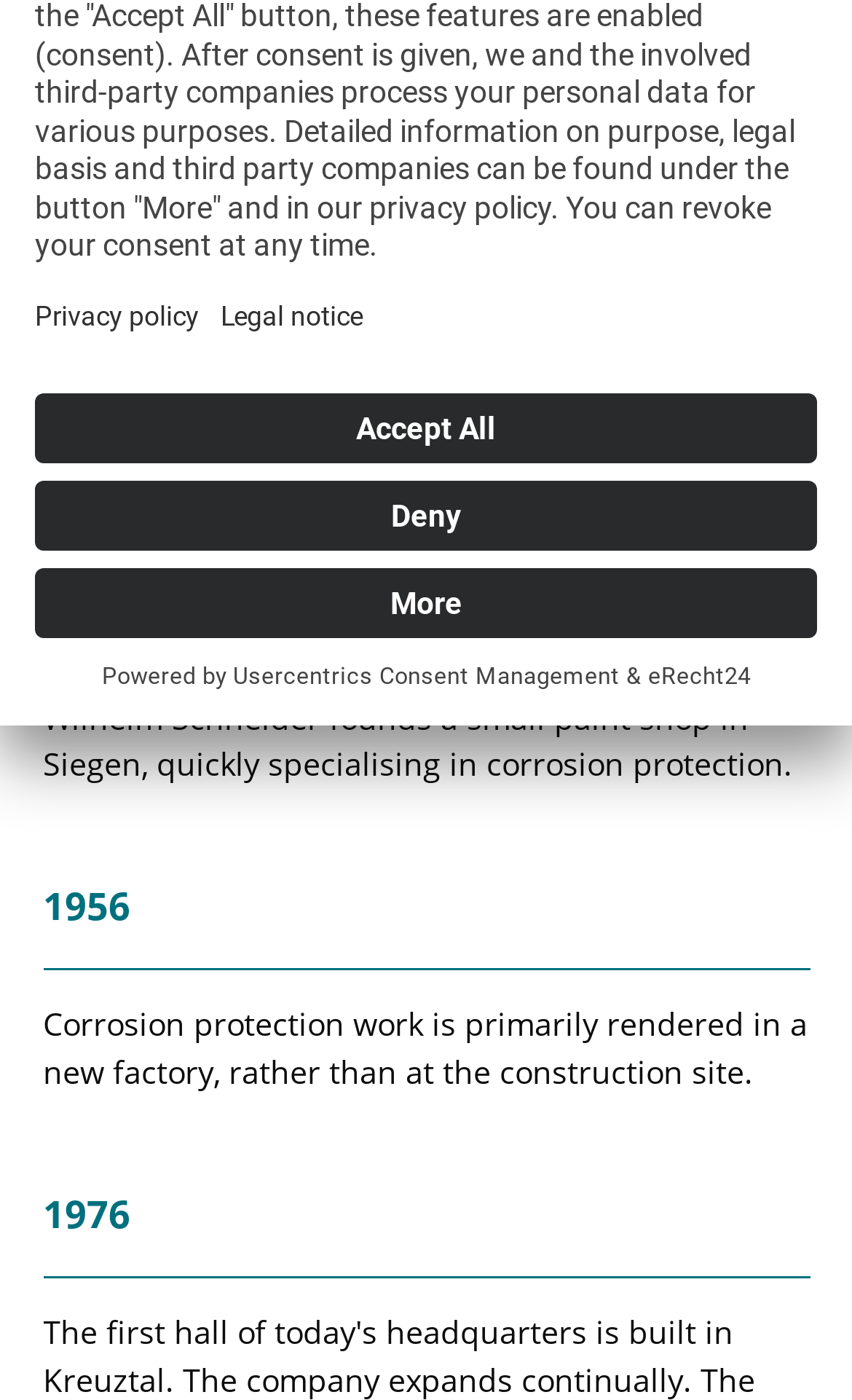Identify the bounding box coordinates for the UI element described as follows: Usercentrics Consent Management. Use the format (top-left x, top-left y, bottom-right x, bottom-right y) and ensure all values are floating point numbers between 0 and 1.

[0.273, 0.474, 0.727, 0.493]